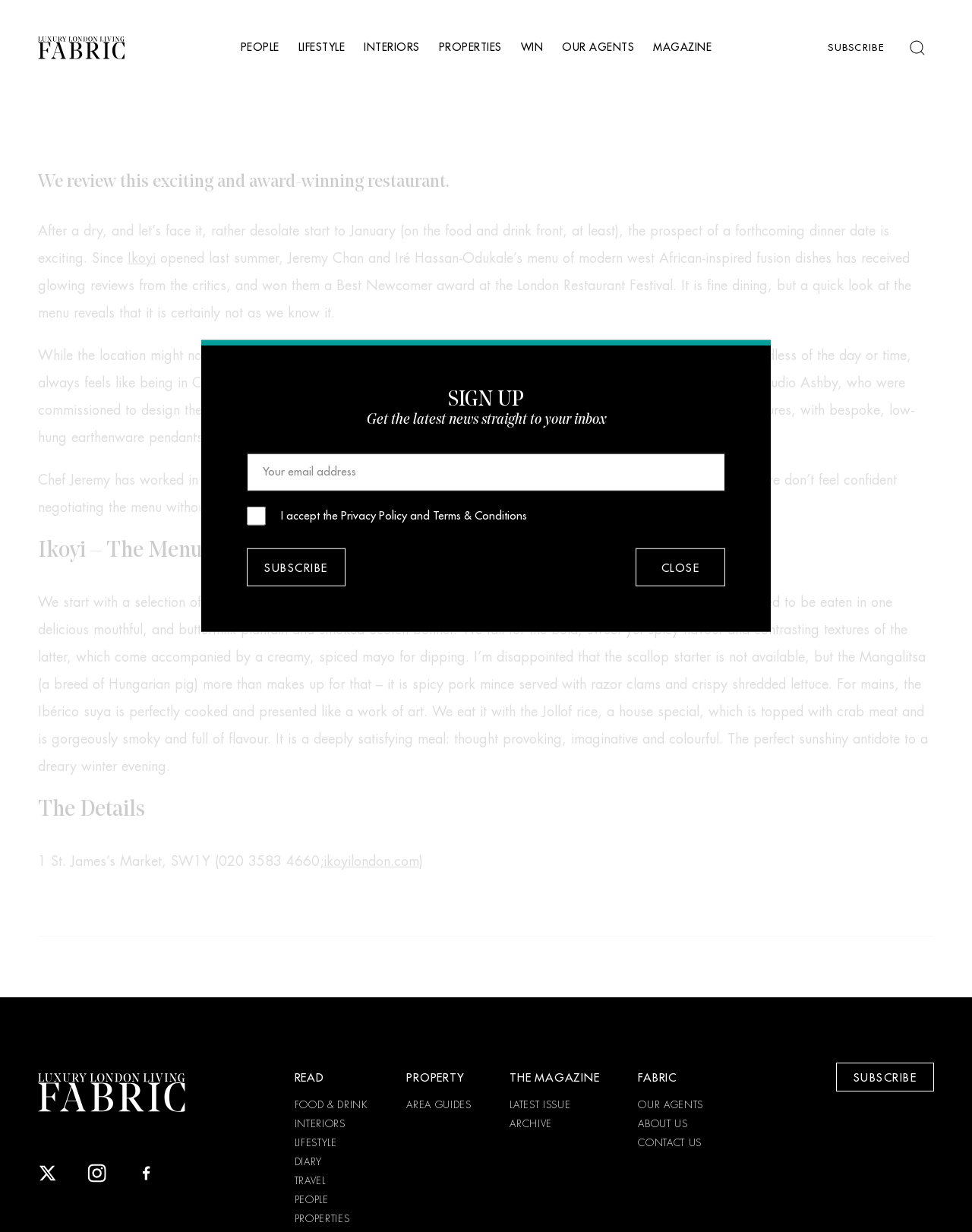Write an exhaustive caption that covers the webpage's main aspects.

This webpage is a review of the west-African inspired restaurant Ikoyi, which has won the Best Newcomer award at the London Restaurant Festival. At the top of the page, there is a site logo and a navigation menu with links to various sections such as PEOPLE, LIFESTYLE, INTERIORS, PROPERTIES, WIN, and MAGAZINE. 

Below the navigation menu, there is a main content area that starts with a heading that introduces the review of Ikoyi. The review is divided into several sections, including an introduction, a description of the menu, and a section called "The Details" that provides information about the restaurant's location and contact details.

The introduction section describes the restaurant's atmosphere and decor, which is designed by Studio Ashby and features an earthy palette with amber velvet banquettes, elm wood surfaces, and ceramic textures. The section also mentions the chef's background and the unique dining experience offered by Ikoyi.

The menu section describes the various dishes served at Ikoyi, including snacks, starters, and mains. The dishes are described in detail, with emphasis on their flavors, textures, and presentation.

Throughout the review, there are several links to other sections of the website, such as FOOD & DRINK, INTERIORS, LIFESTYLE, and TRAVEL. There is also a subscription form at the bottom of the page, where users can sign up to receive the latest news and updates from the website.

In the bottom right corner of the page, there are several links to social media platforms and a link to the website's magazine section. Overall, the webpage is well-organized and easy to navigate, with a clear focus on the review of Ikoyi restaurant.